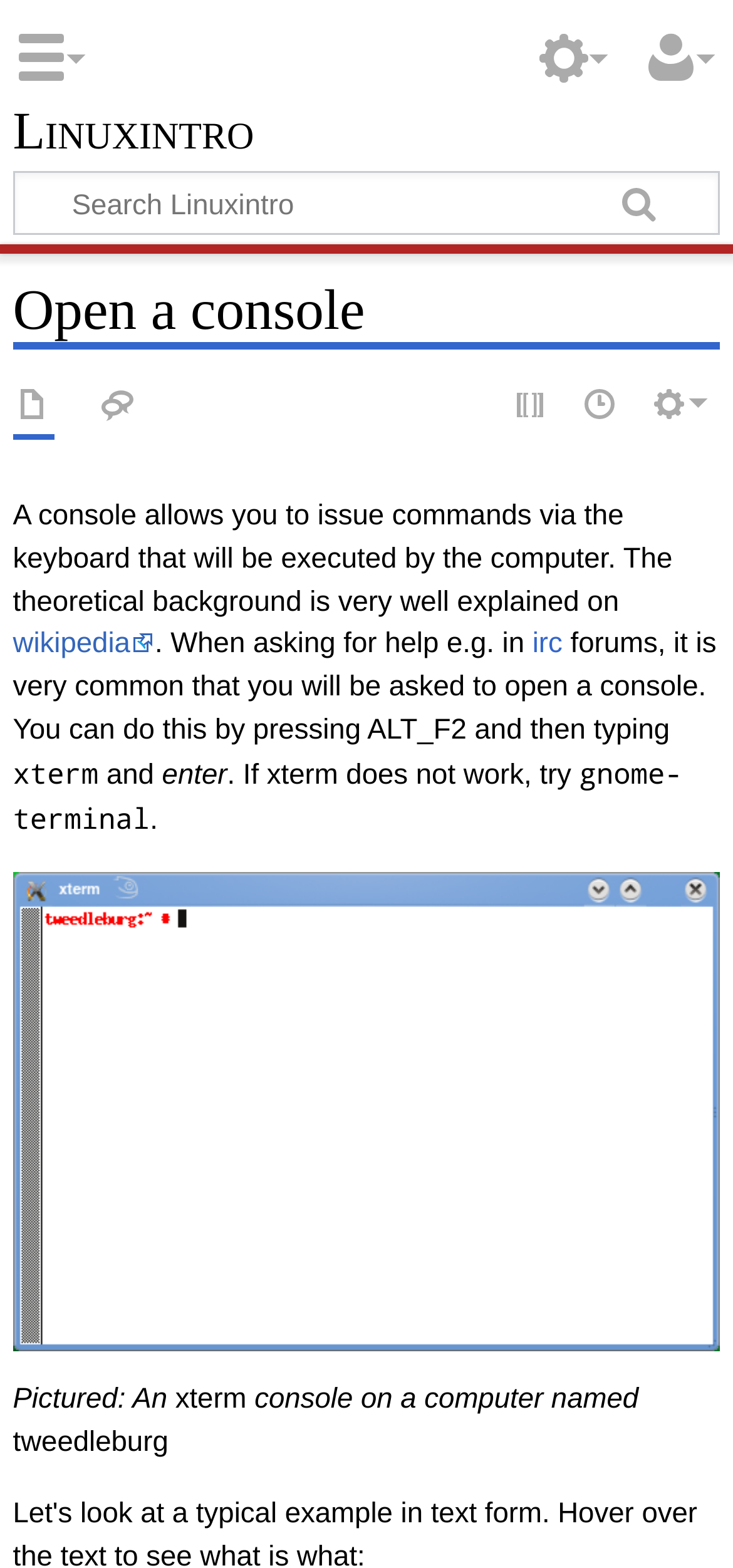What is the purpose of a console?
Answer the question with a single word or phrase derived from the image.

issue commands